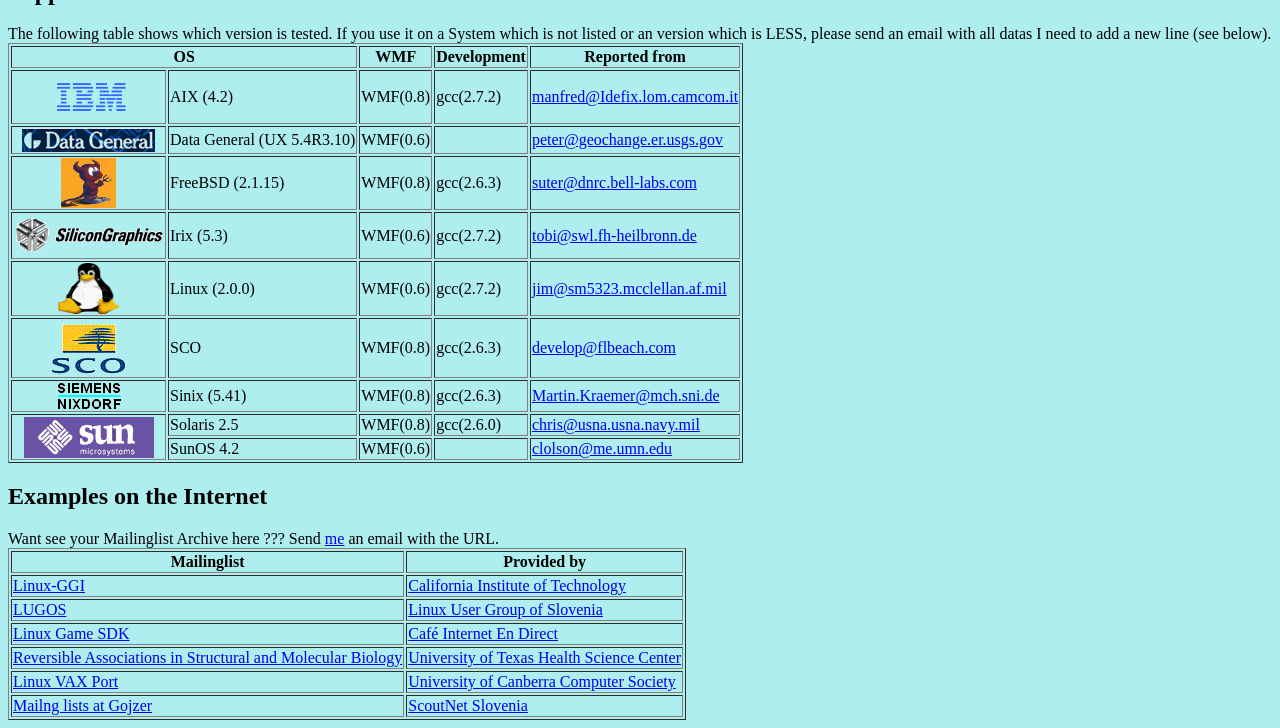Indicate the bounding box coordinates of the clickable region to achieve the following instruction: "See the development information of FreeBSD."

[0.339, 0.215, 0.412, 0.289]